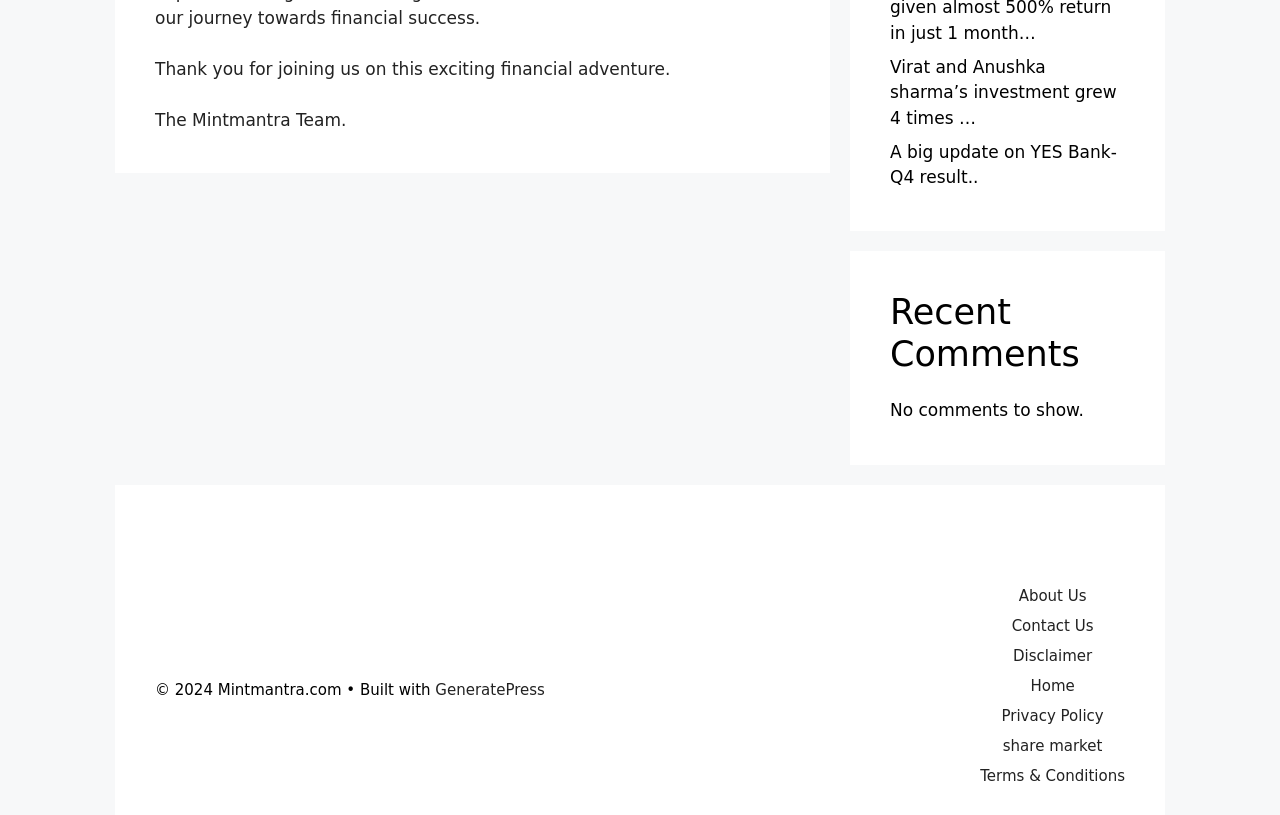Identify the bounding box for the UI element described as: "Contact Us". The coordinates should be four float numbers between 0 and 1, i.e., [left, top, right, bottom].

[0.79, 0.757, 0.854, 0.779]